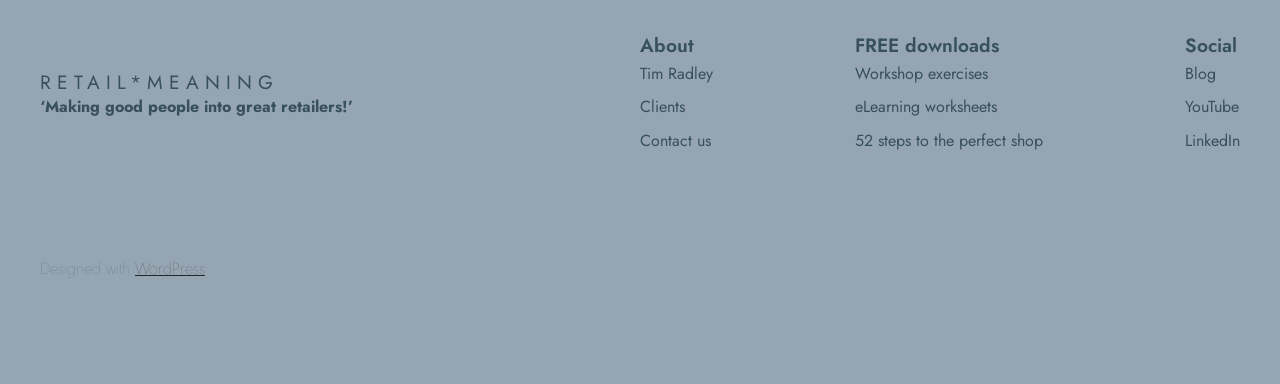Determine the bounding box coordinates for the clickable element to execute this instruction: "Check out 'LinkedIn'". Provide the coordinates as four float numbers between 0 and 1, i.e., [left, top, right, bottom].

[0.926, 0.344, 0.969, 0.39]